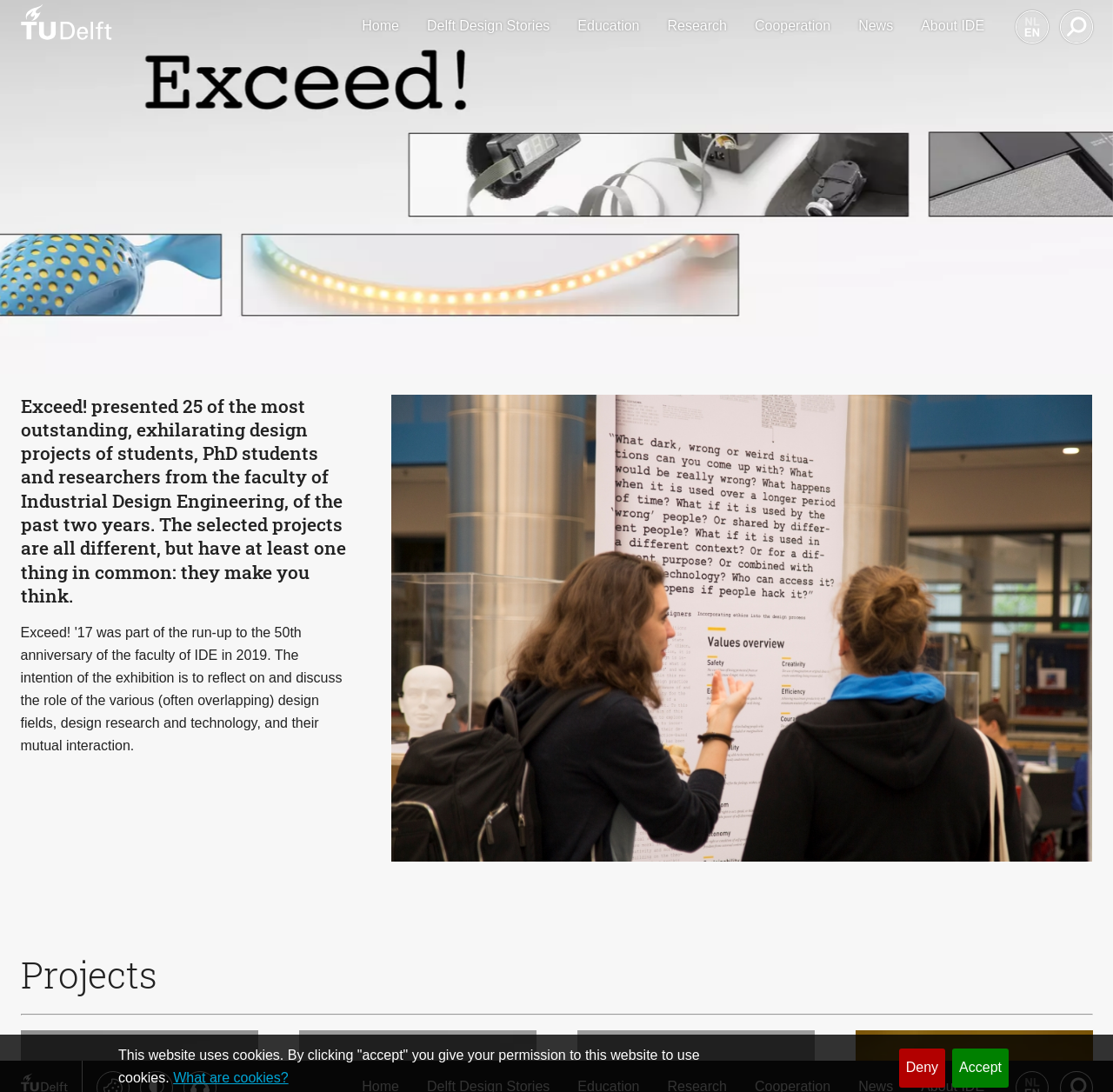What is the language of the webpage?
From the details in the image, answer the question comprehensively.

I inferred this answer by looking at the link 'Schakel over naar de Nederlandse taal' which suggests that the webpage is currently in English and provides an option to switch to Dutch.